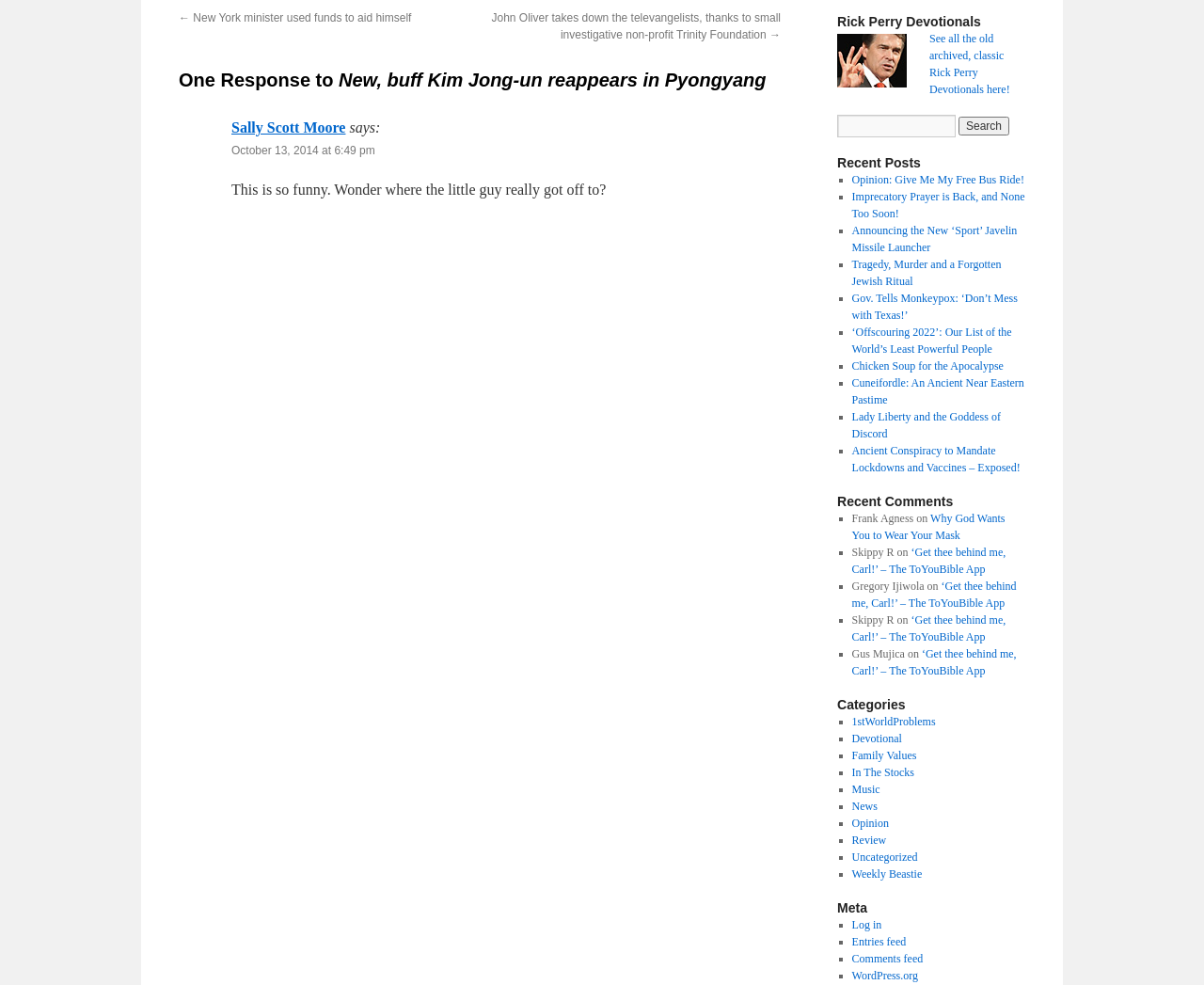Use a single word or phrase to answer the question: 
What is the title of the first post?

New, buff Kim Jong-un reappears in Pyongyang